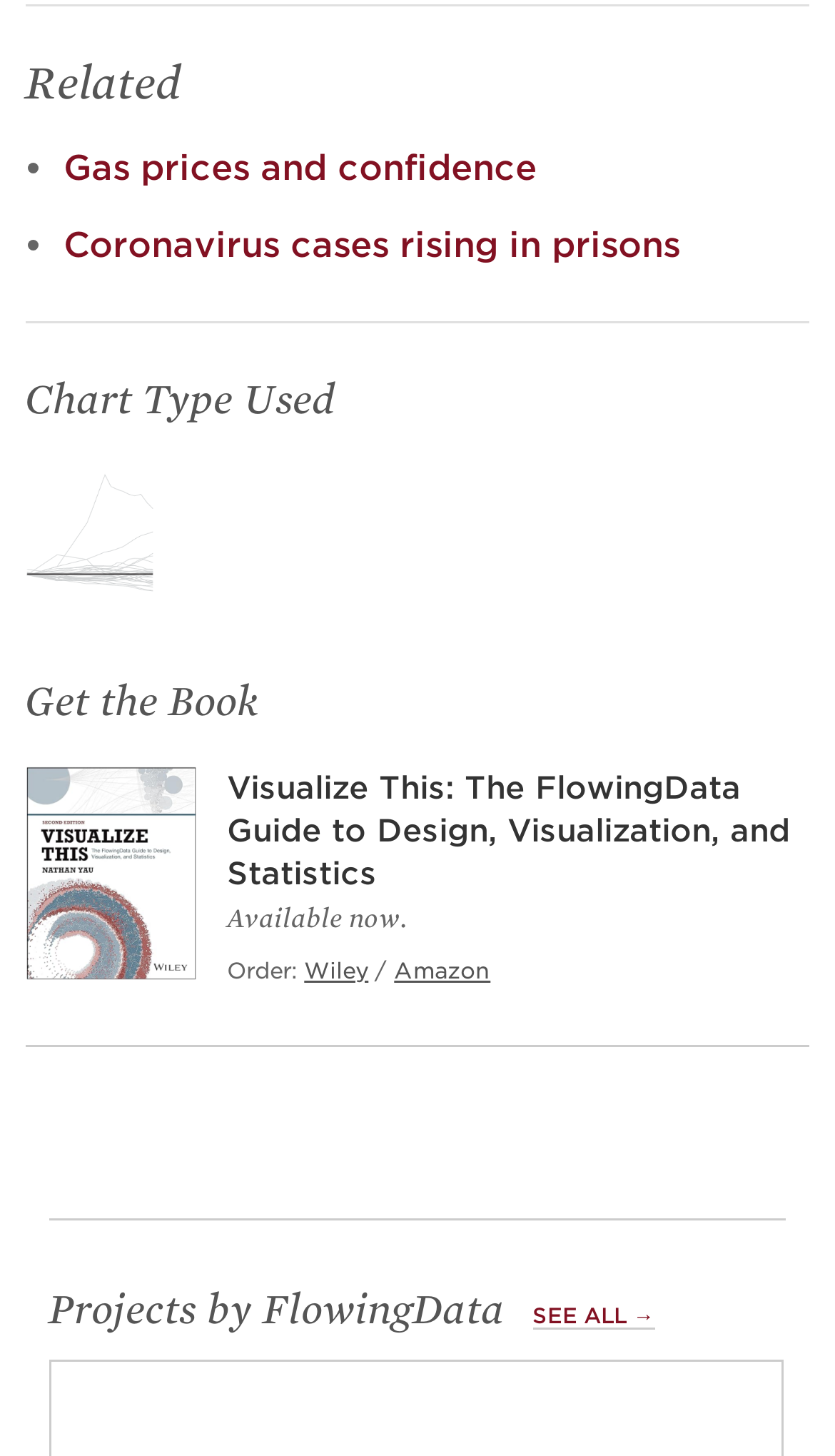Answer the following inquiry with a single word or phrase:
What is the purpose of the 'Chart Type Used' section?

To show a chart type